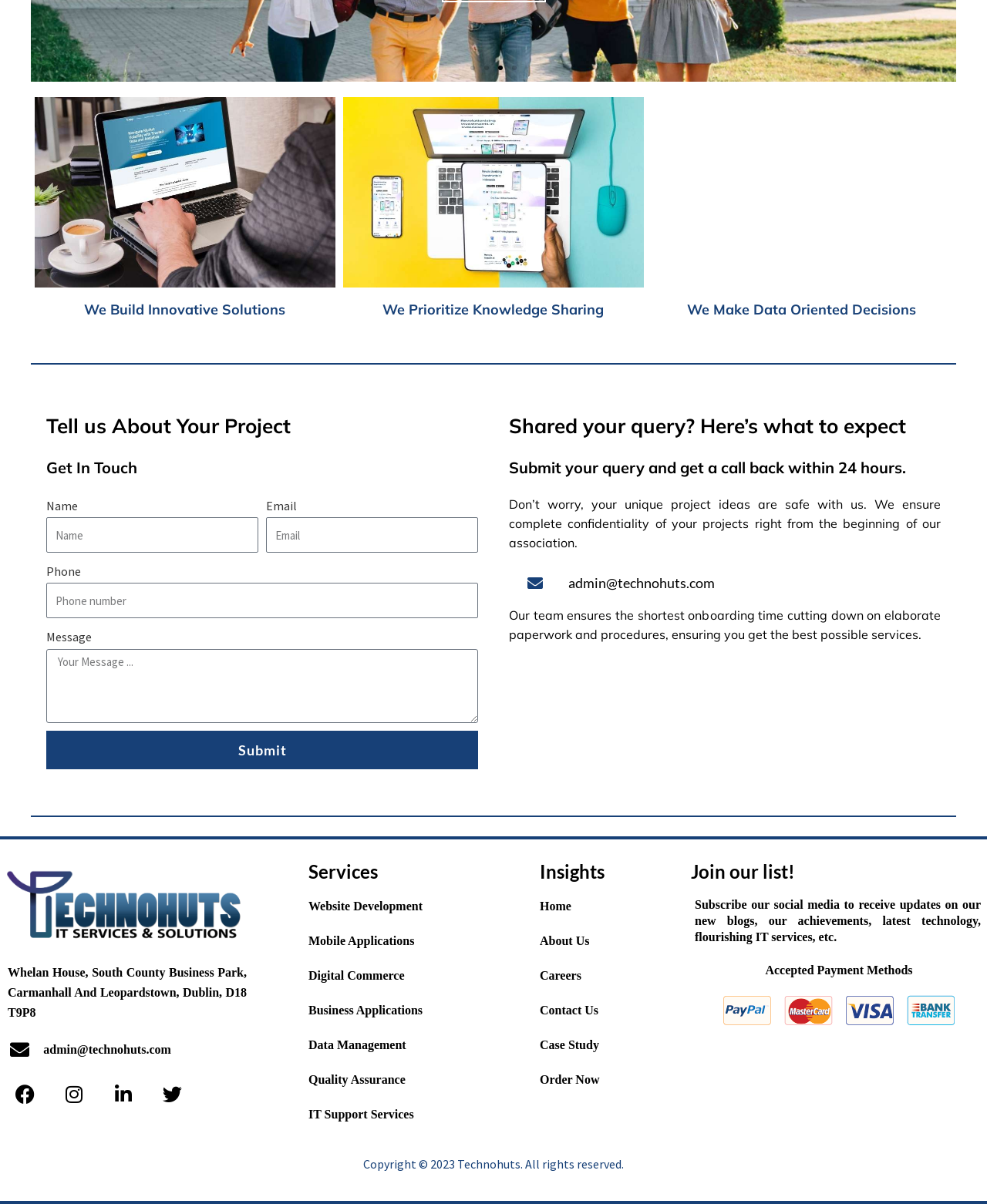What is the company's email address?
Look at the image and answer with only one word or phrase.

admin@technohuts.com